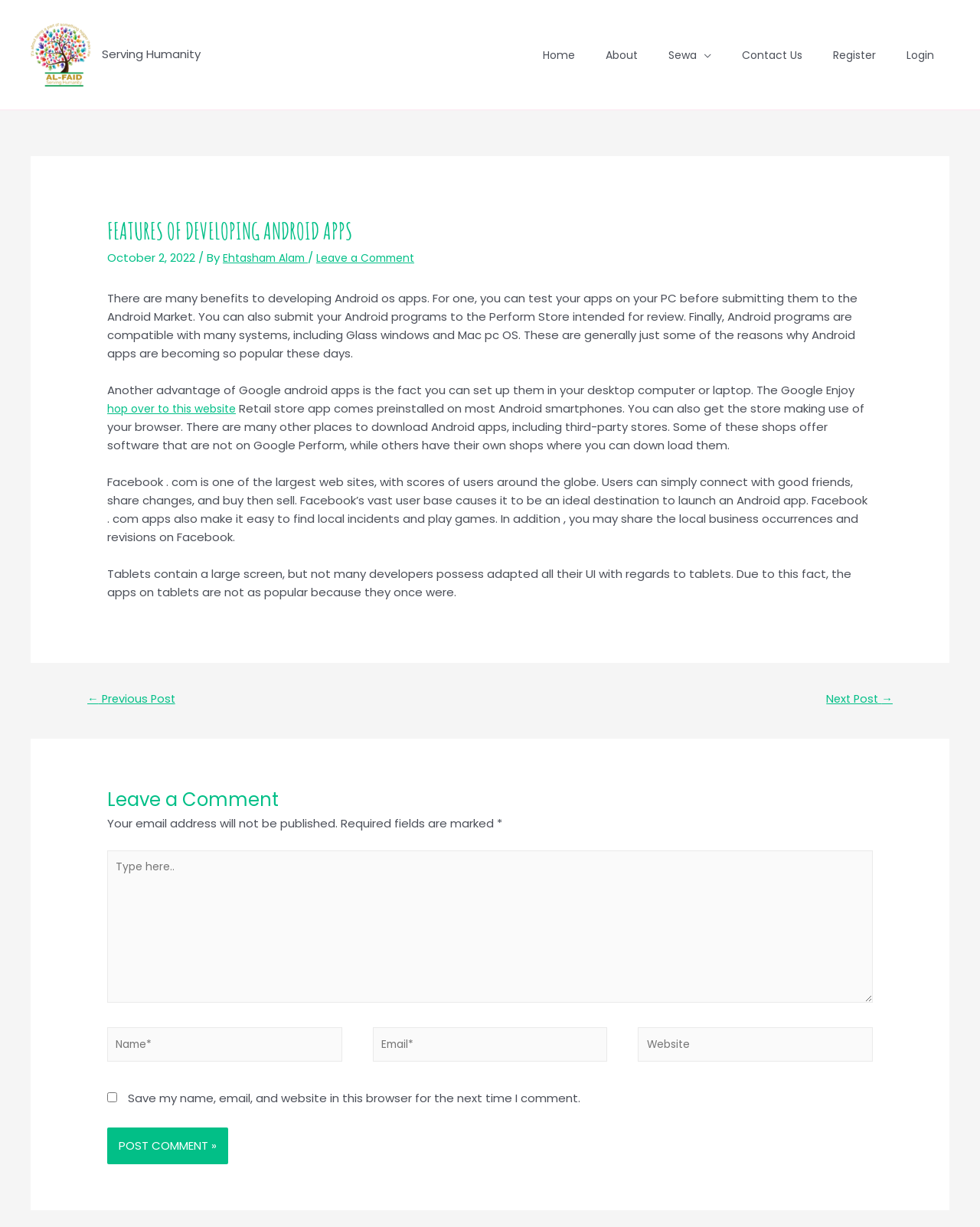What is the benefit of developing Android apps? Based on the screenshot, please respond with a single word or phrase.

Many benefits